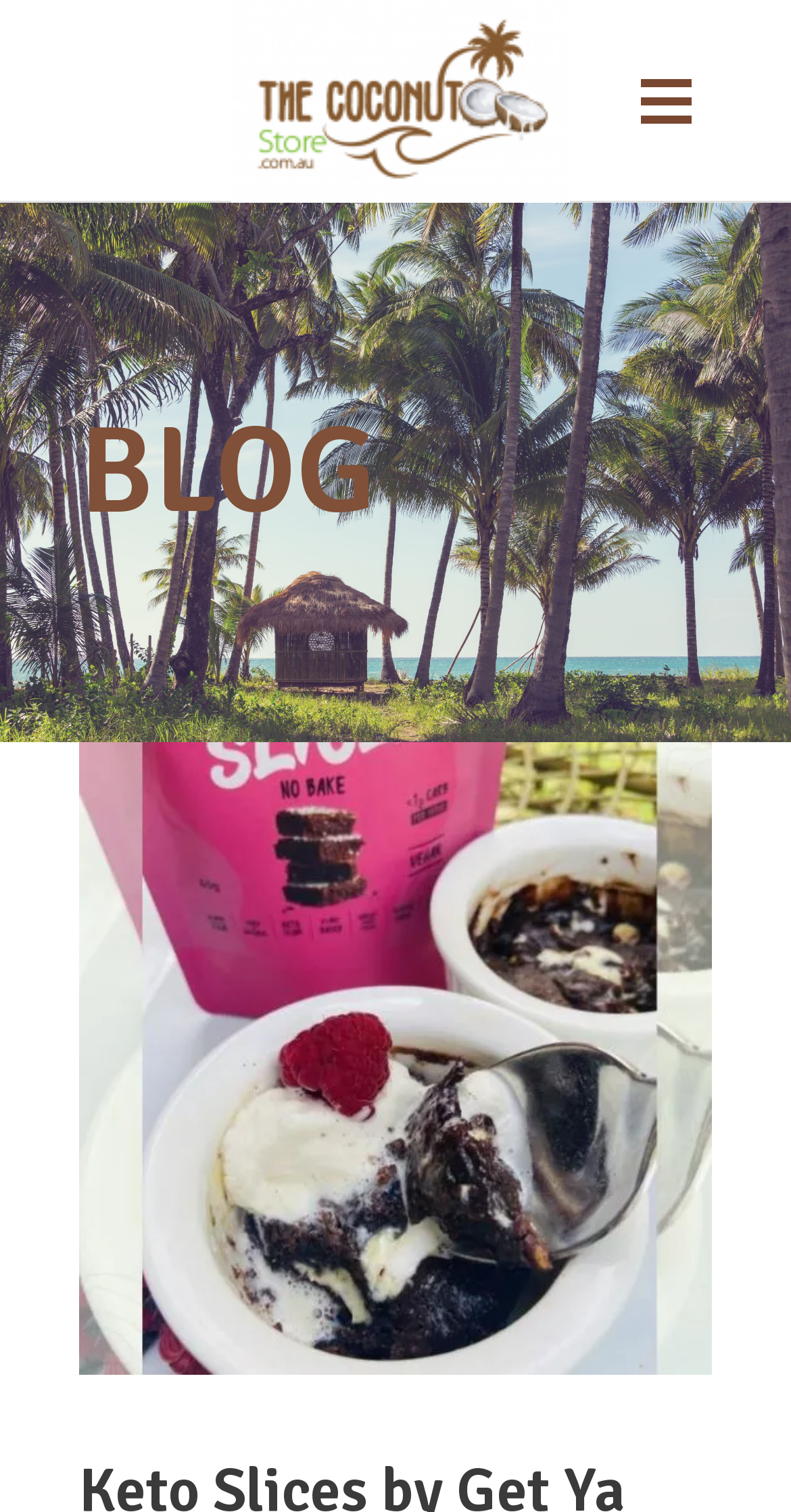How many columns are in the layout table?
Examine the screenshot and reply with a single word or phrase.

Not specified